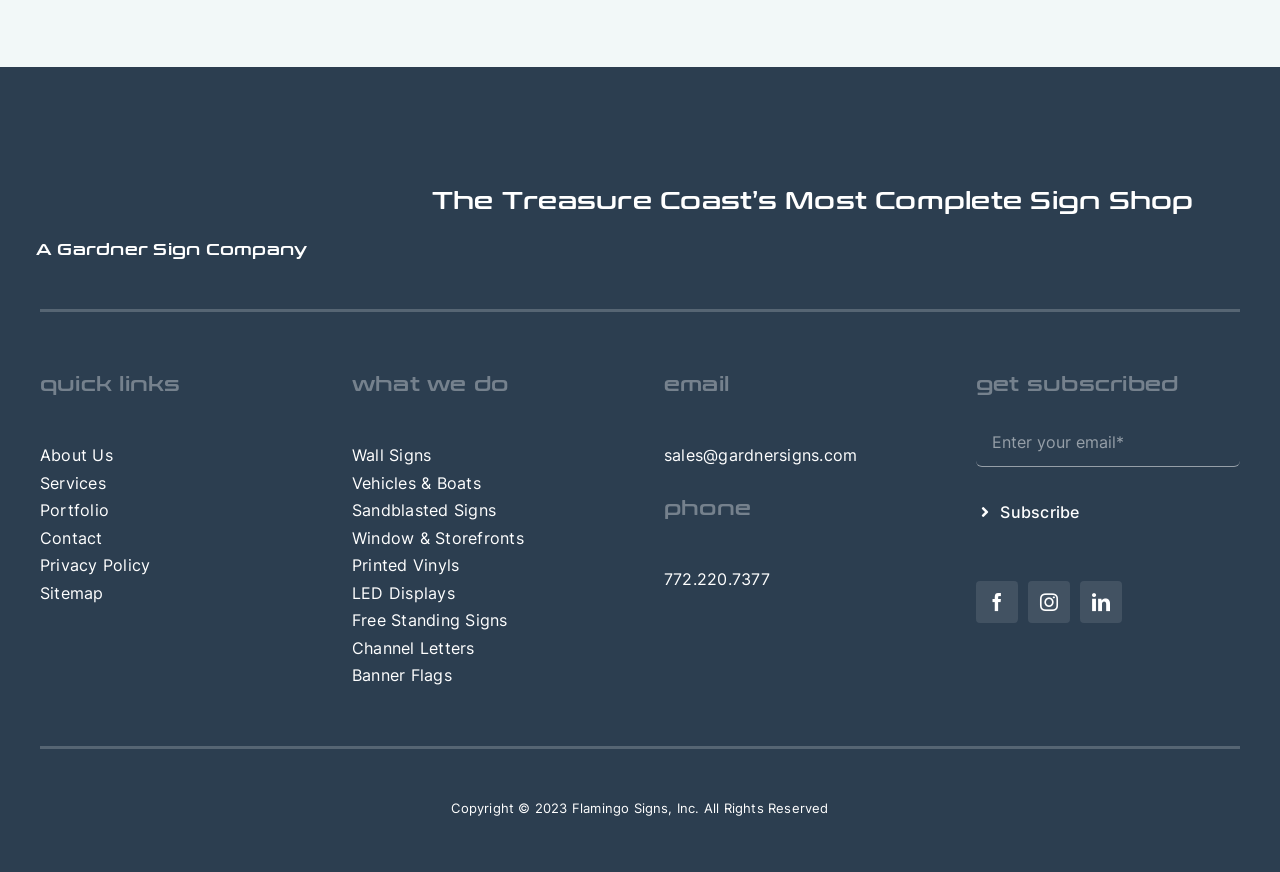Please find the bounding box coordinates for the clickable element needed to perform this instruction: "Contact via email".

[0.519, 0.511, 0.67, 0.534]